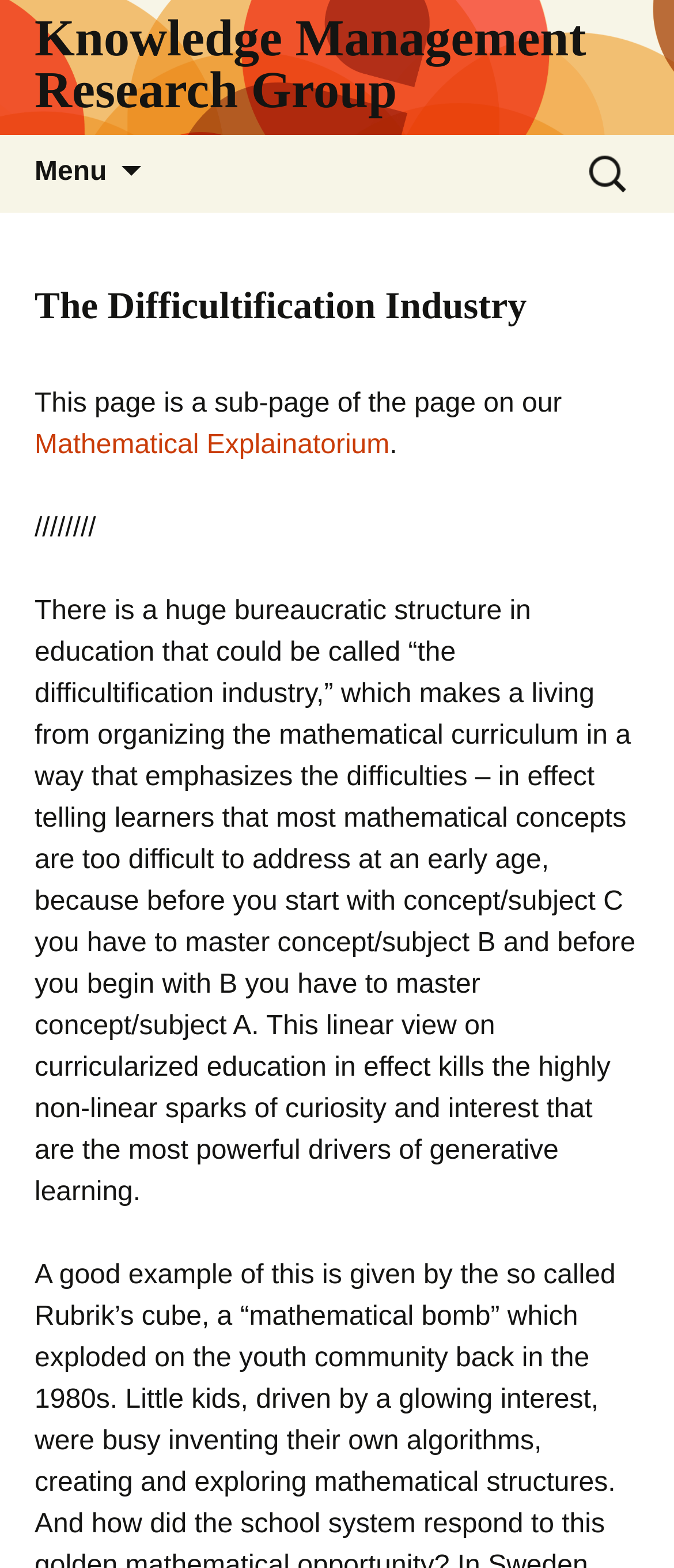Provide your answer in one word or a succinct phrase for the question: 
What is the author's opinion on the difficultification industry?

Negative